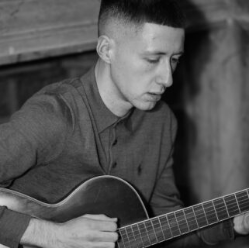Where is the event 'A rising star of Irish jazz guitar Matthew O'Connell Quartet' scheduled to take place?
Please respond to the question thoroughly and include all relevant details.

According to the caption, the event 'A rising star of Irish jazz guitar Matthew O'Connell Quartet' is scheduled to take place at The Cooler on May 30, 2024.